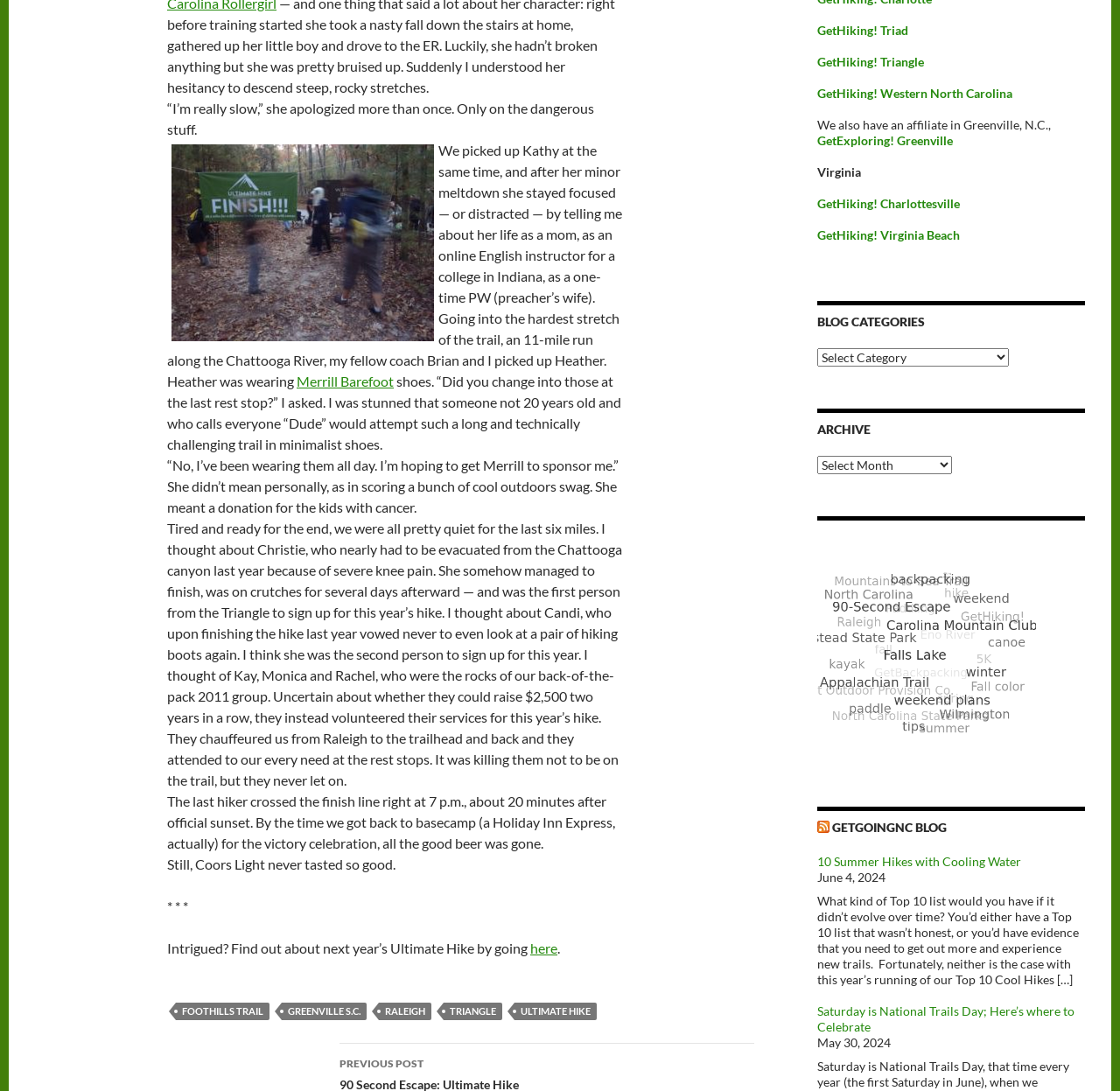Please identify the bounding box coordinates of where to click in order to follow the instruction: "Click the 'GetHiking! Triad' link".

[0.73, 0.021, 0.811, 0.034]